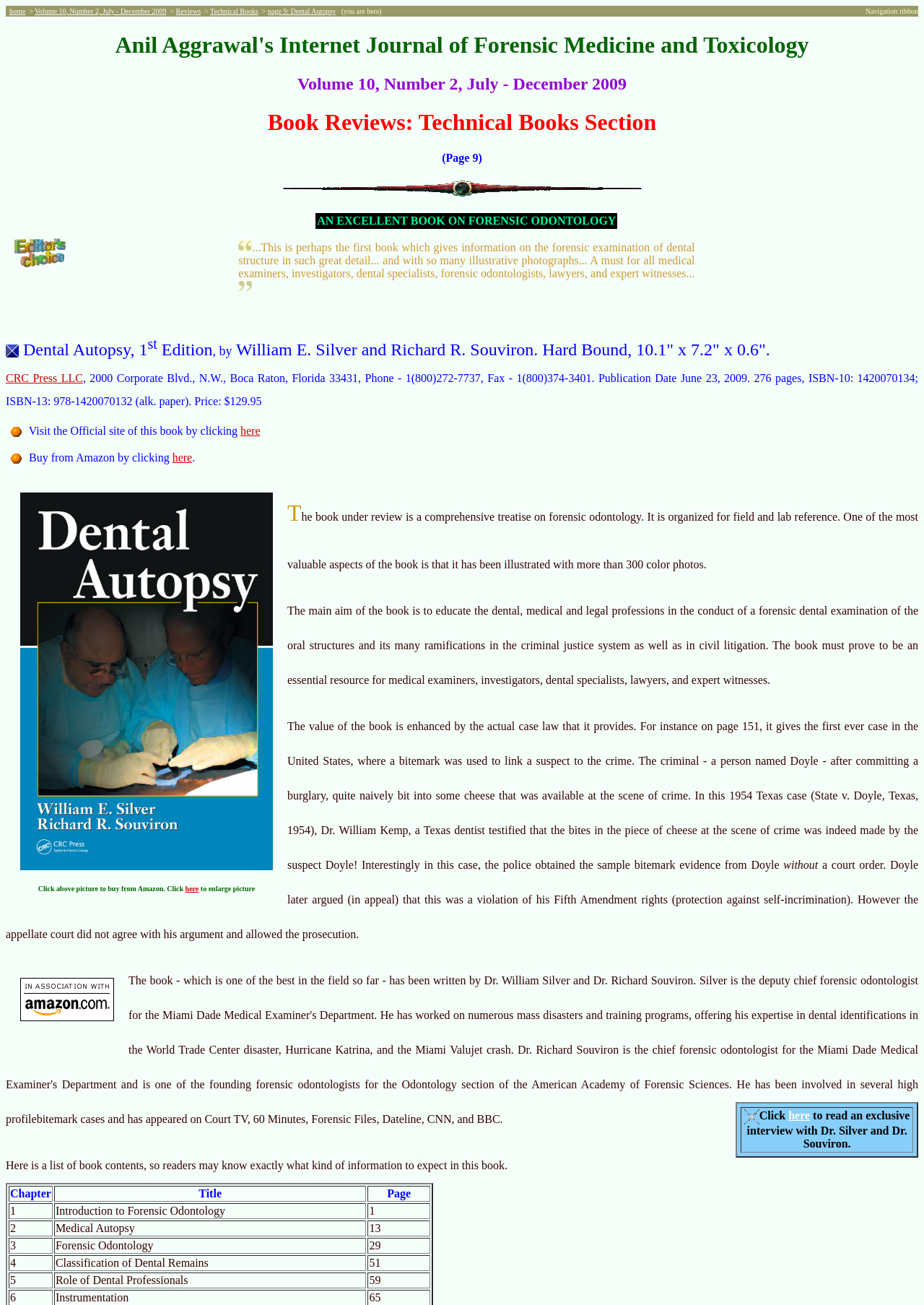Explain the webpage's design and content in an elaborate manner.

This webpage is a book review of "Dental Autopsy" by William E. Silver and Richard R. Souviron. At the top of the page, there is a navigation ribbon with links to "home", "Volume 10, Number 2, July - December 2009", "Reviews", "Technical Books", and "page 9: Dental Autopsy". 

Below the navigation ribbon, there are three headings: "Anil Aggrawal's Internet Journal of Forensic Medicine and Toxicology", "Volume 10, Number 2, July - December 2009", and "Book Reviews: Technical Books Section". 

On the left side of the page, there is an image, and on the right side, there is a quote about the book, stating that it is "an excellent book on forensic odontology". The quote is surrounded by quotation marks, which are represented by images. 

Below the quote, there is a table with information about the book, including its title, authors, publication details, and price. There are also links to the publisher's website and to Amazon, where the book can be purchased. 

The main content of the page is a review of the book, which describes its contents and praises its value as a resource for medical examiners, investigators, dental specialists, lawyers, and expert witnesses. The review includes a story about a 1954 Texas case where a bitemark was used to link a suspect to a crime. 

At the bottom of the page, there are several tables, including one with a list of the book's contents, and another with links to an exclusive interview with the authors and to Amazon.com.